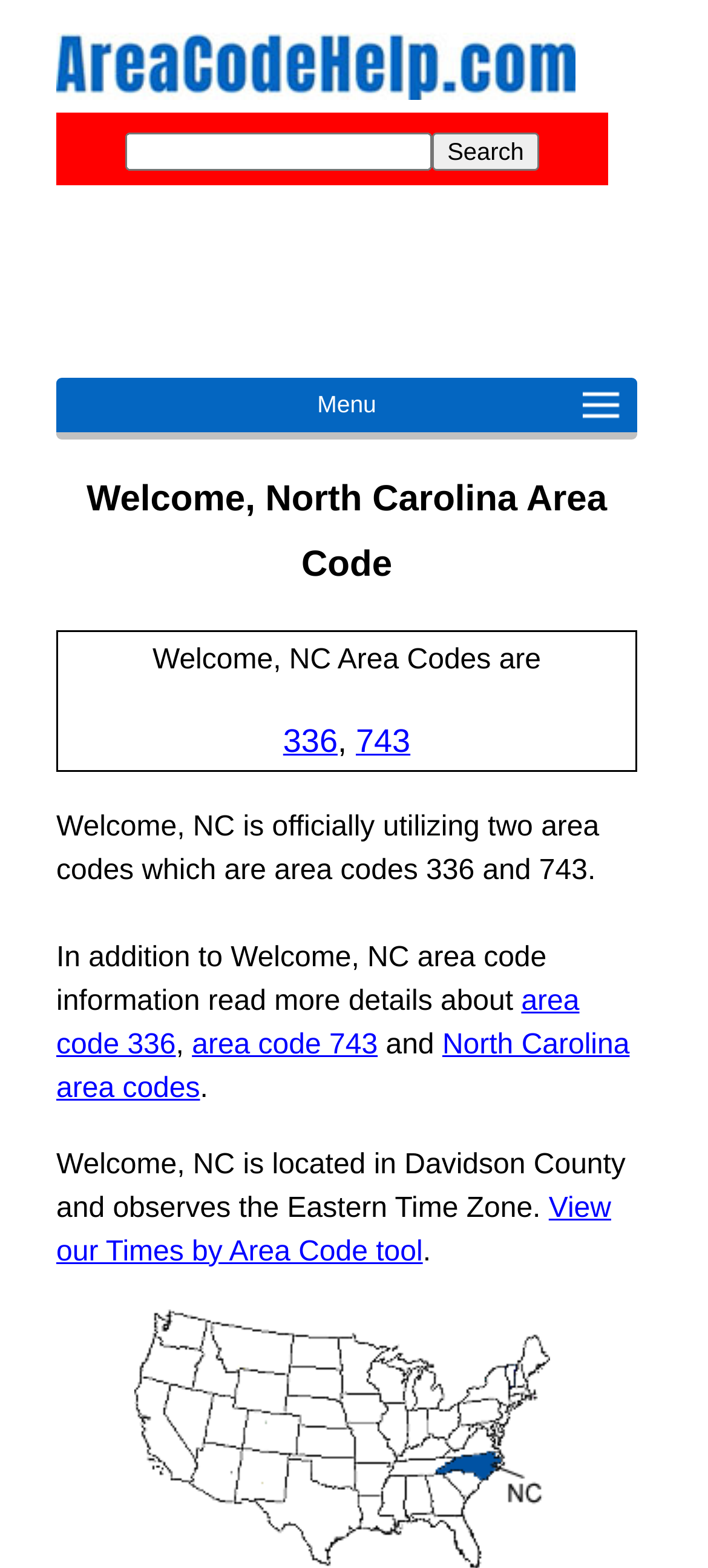Extract the bounding box for the UI element that matches this description: "aria-label="Advertisement" name="aswift_0" title="Advertisement"".

[0.079, 0.127, 0.9, 0.232]